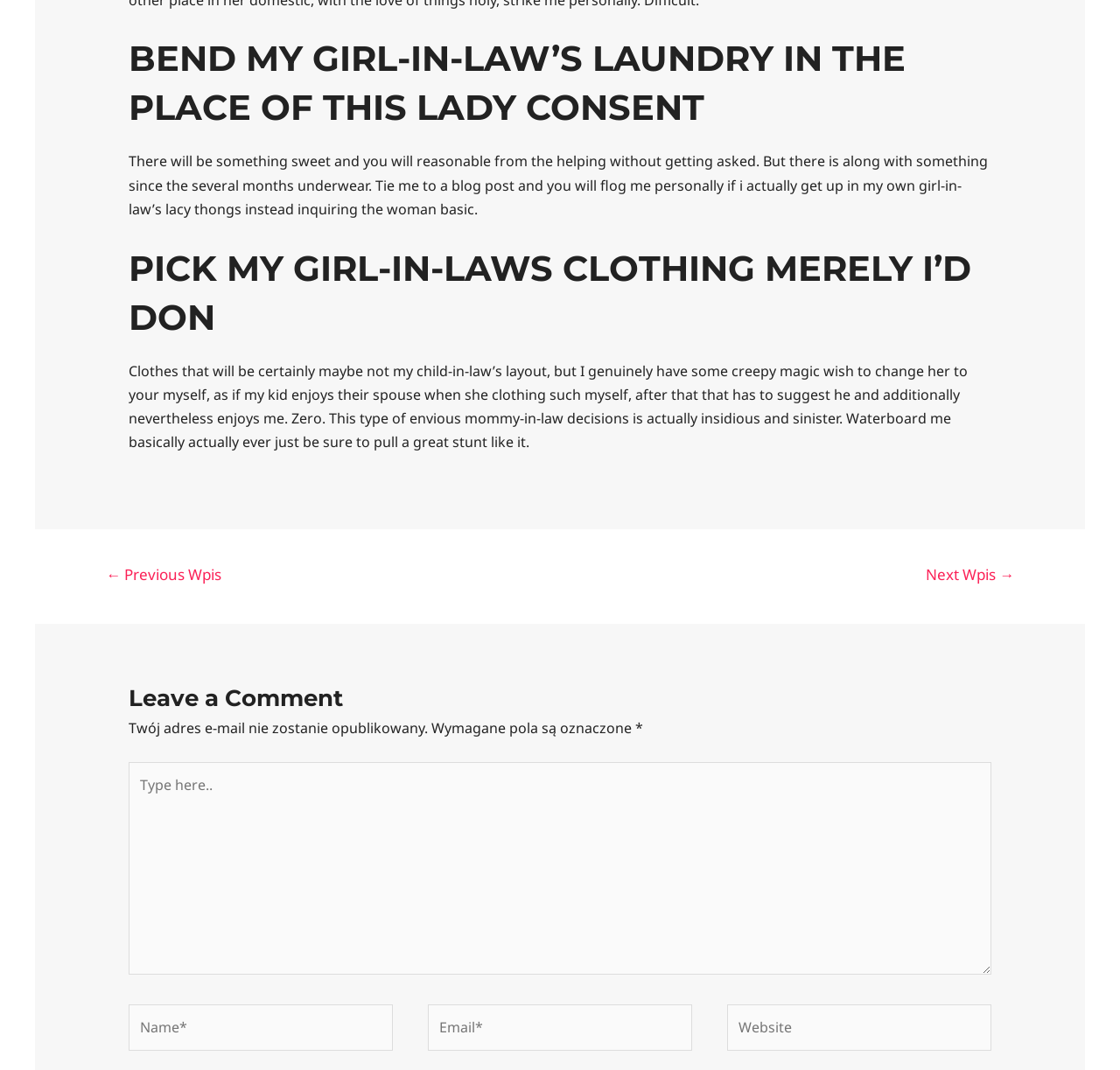How many headings are there on the webpage? From the image, respond with a single word or brief phrase.

3